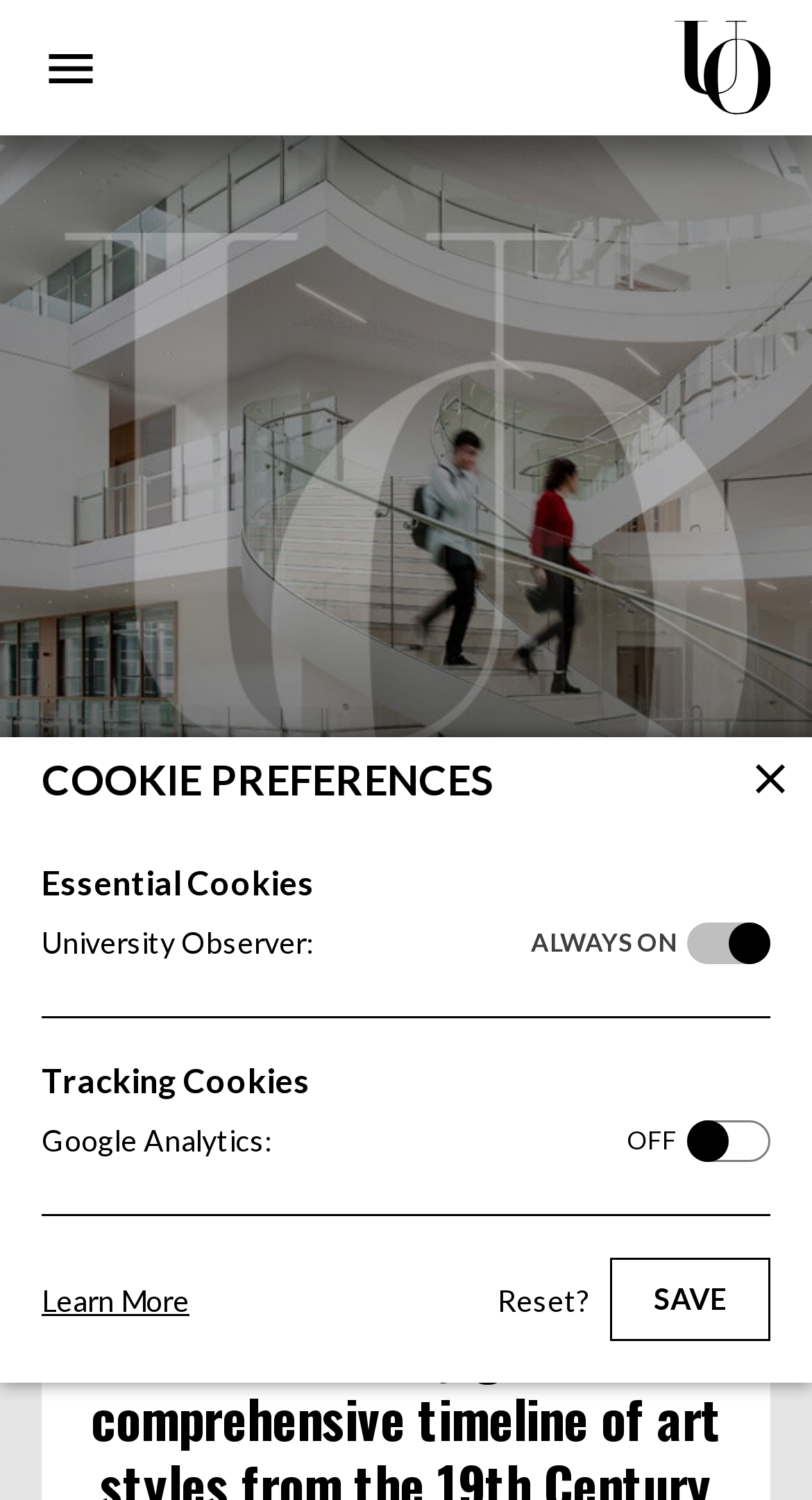Based on the element description: "Learn More", identify the UI element and provide its bounding box coordinates. Use four float numbers between 0 and 1, [left, top, right, bottom].

[0.051, 0.854, 0.233, 0.878]